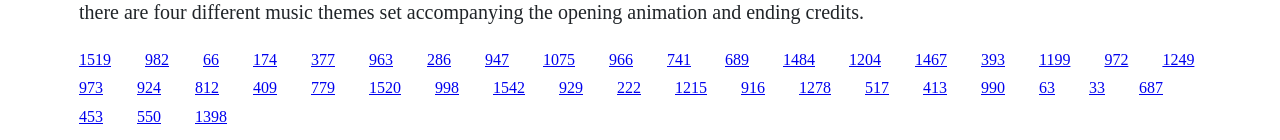Please specify the bounding box coordinates of the clickable region to carry out the following instruction: "click the fifth link". The coordinates should be four float numbers between 0 and 1, in the format [left, top, right, bottom].

[0.243, 0.361, 0.262, 0.483]